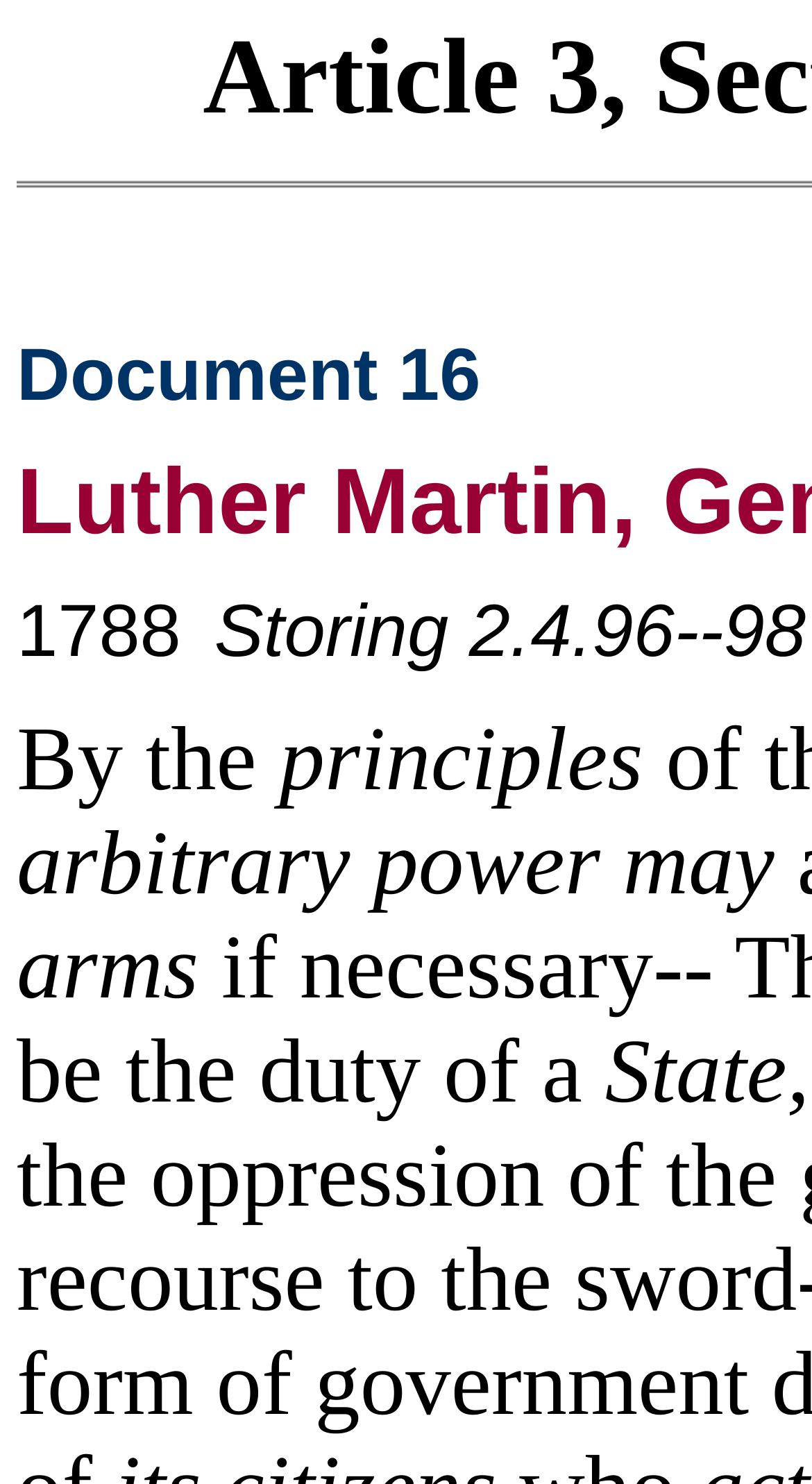Detail the various sections and features of the webpage.

The webpage appears to be an article or document related to Luther Martin and the concept of "Genuine Information". At the top, there is a title "Document 16" which is followed by the year "1788" and a time period "Storing 2.4.96--98" on the same horizontal level, with the time period taking up most of the width. 

Below these, there is a paragraph of text that starts with "By the" and continues with "principles" on the same line, and then "arbitrary power may" on the next line. The text "arms" is positioned below, and to the right of "arbitrary power may" is the text "State," which is aligned to the right edge of the page.